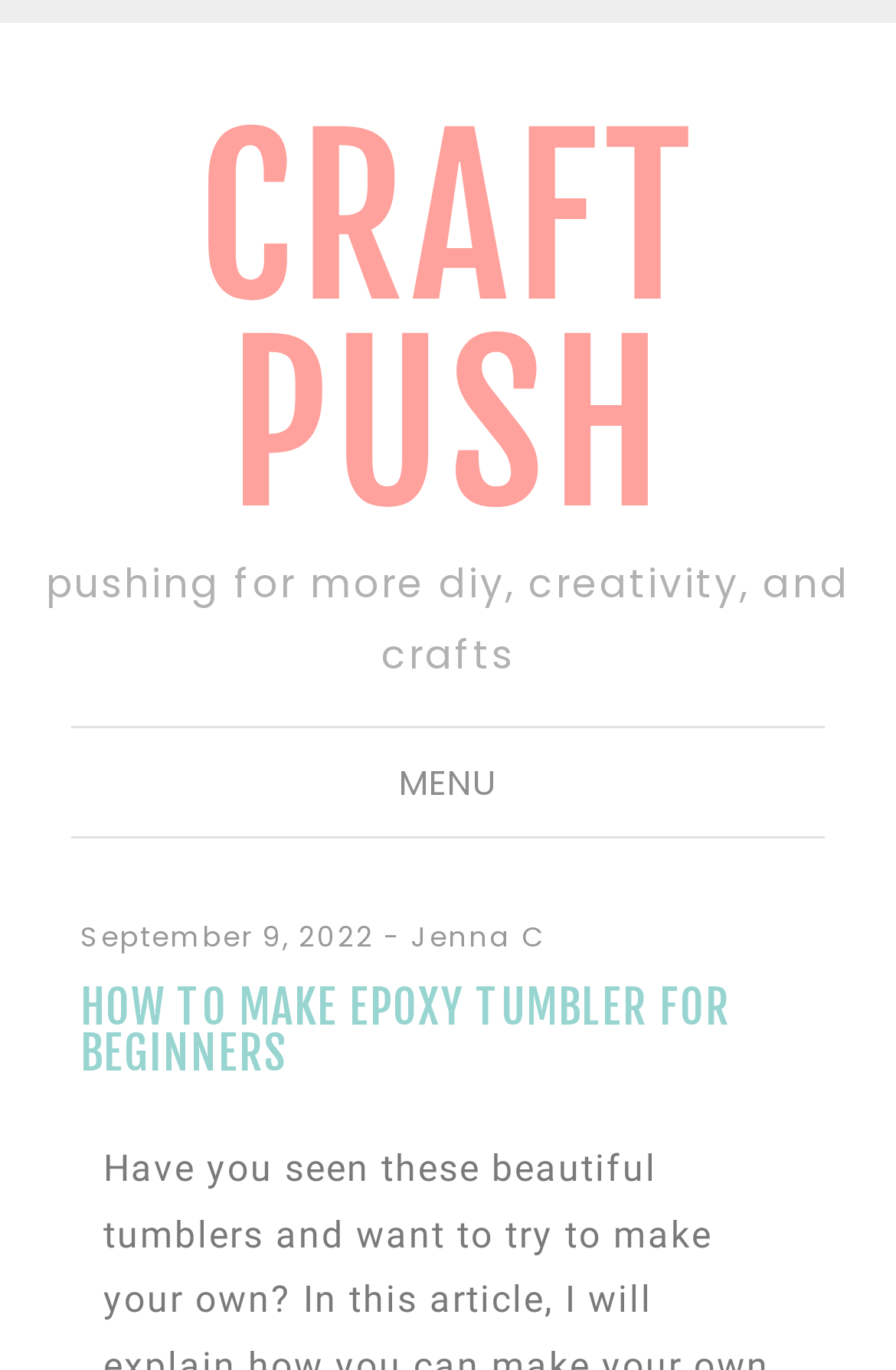Determine the bounding box coordinates for the UI element described. Format the coordinates as (top-left x, top-left y, bottom-right x, bottom-right y) and ensure all values are between 0 and 1. Element description: Menu

[0.406, 0.544, 0.594, 0.599]